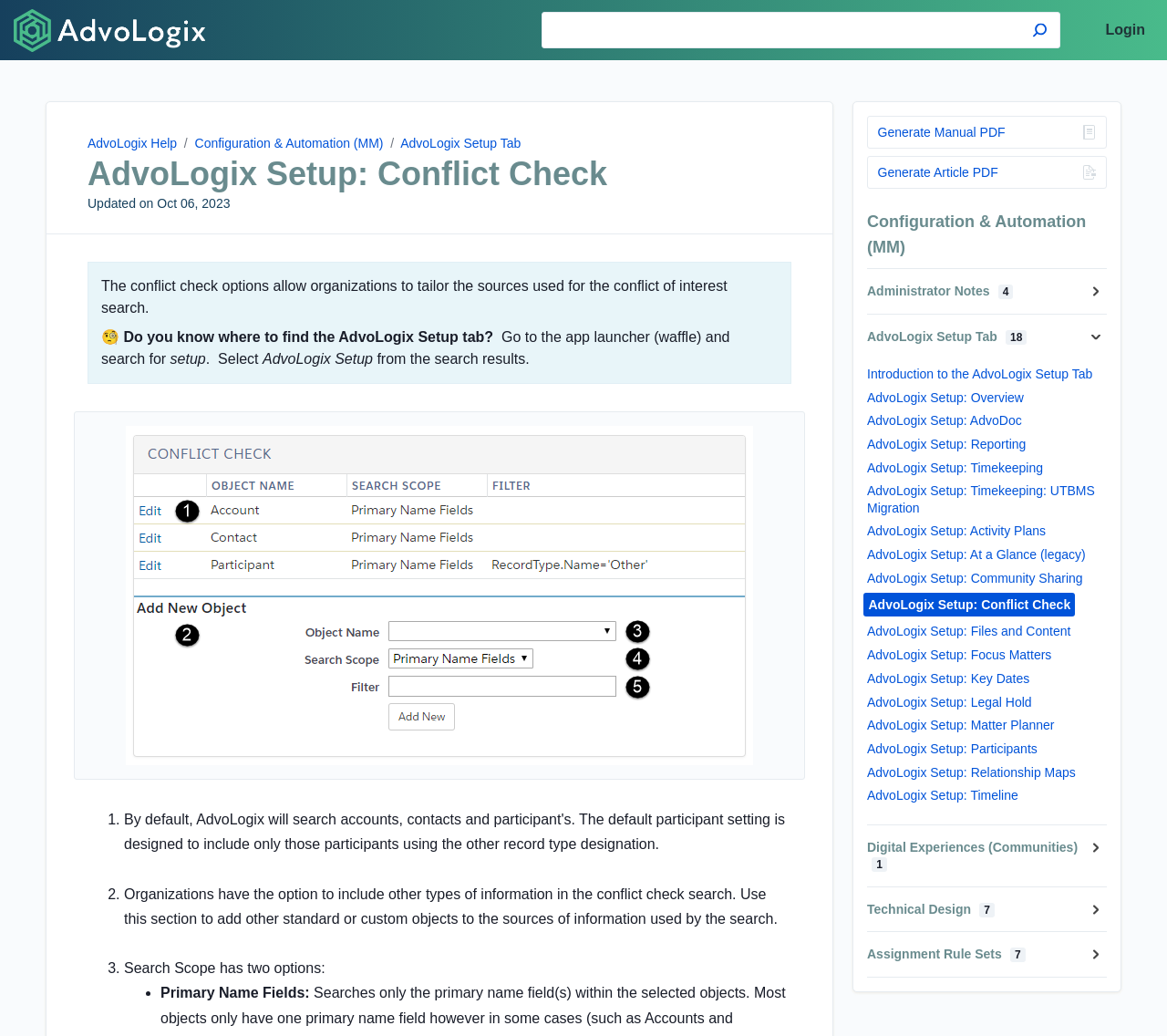Answer the question in one word or a short phrase:
What is the purpose of the Generate Manual PDF button?

Generate manual PDF